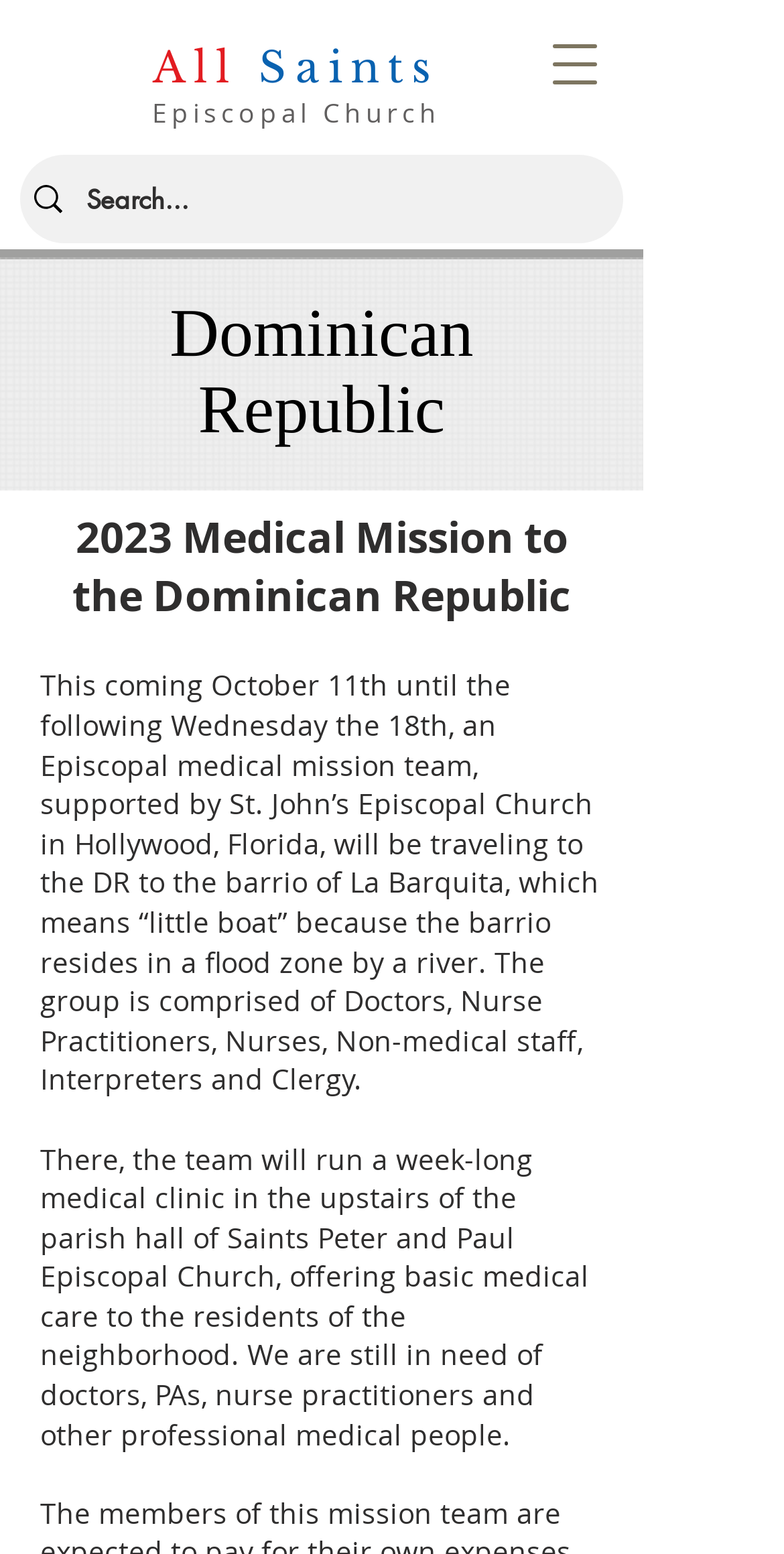Determine the bounding box coordinates for the UI element with the following description: "aria-label="Search..." name="q" placeholder="Search..."". The coordinates should be four float numbers between 0 and 1, represented as [left, top, right, bottom].

[0.11, 0.1, 0.697, 0.157]